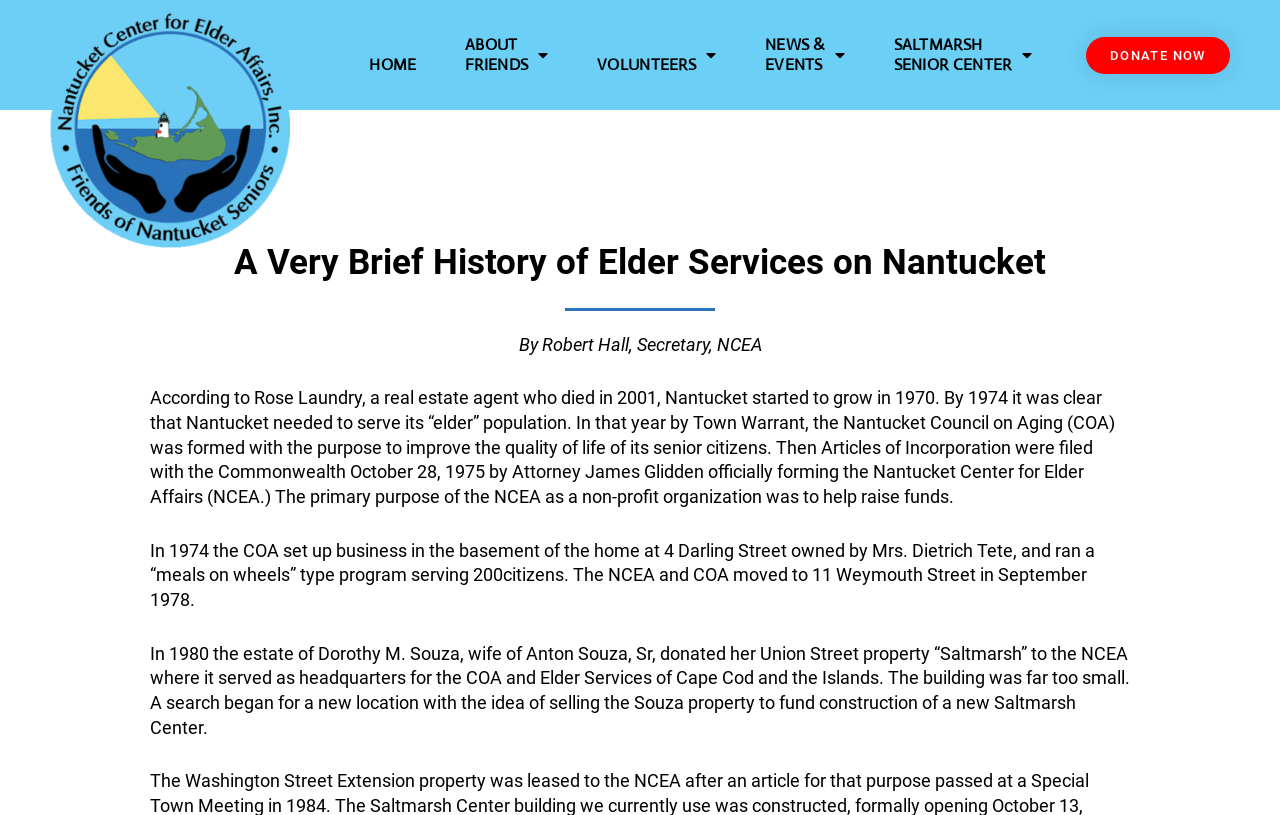What was the primary purpose of NCEA?
Refer to the screenshot and deliver a thorough answer to the question presented.

Based on the webpage, the primary purpose of NCEA as a non-profit organization was to help raise funds, as mentioned in the text 'The primary purpose of the NCEA as a non-profit organization was to help raise funds'.